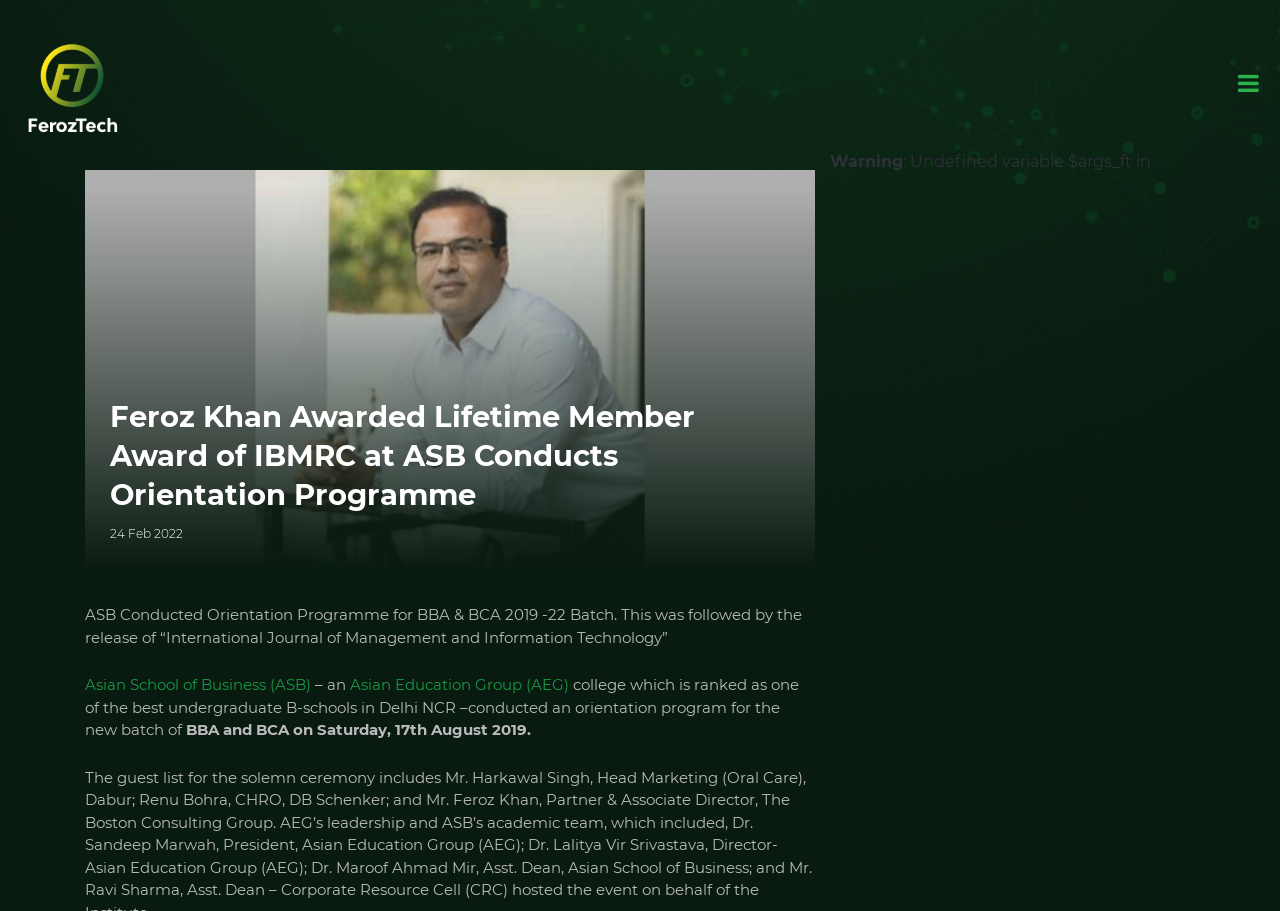What is the name of the college that conducted the orientation programme?
Answer the question based on the image using a single word or a brief phrase.

Asian School of Business (ASB)